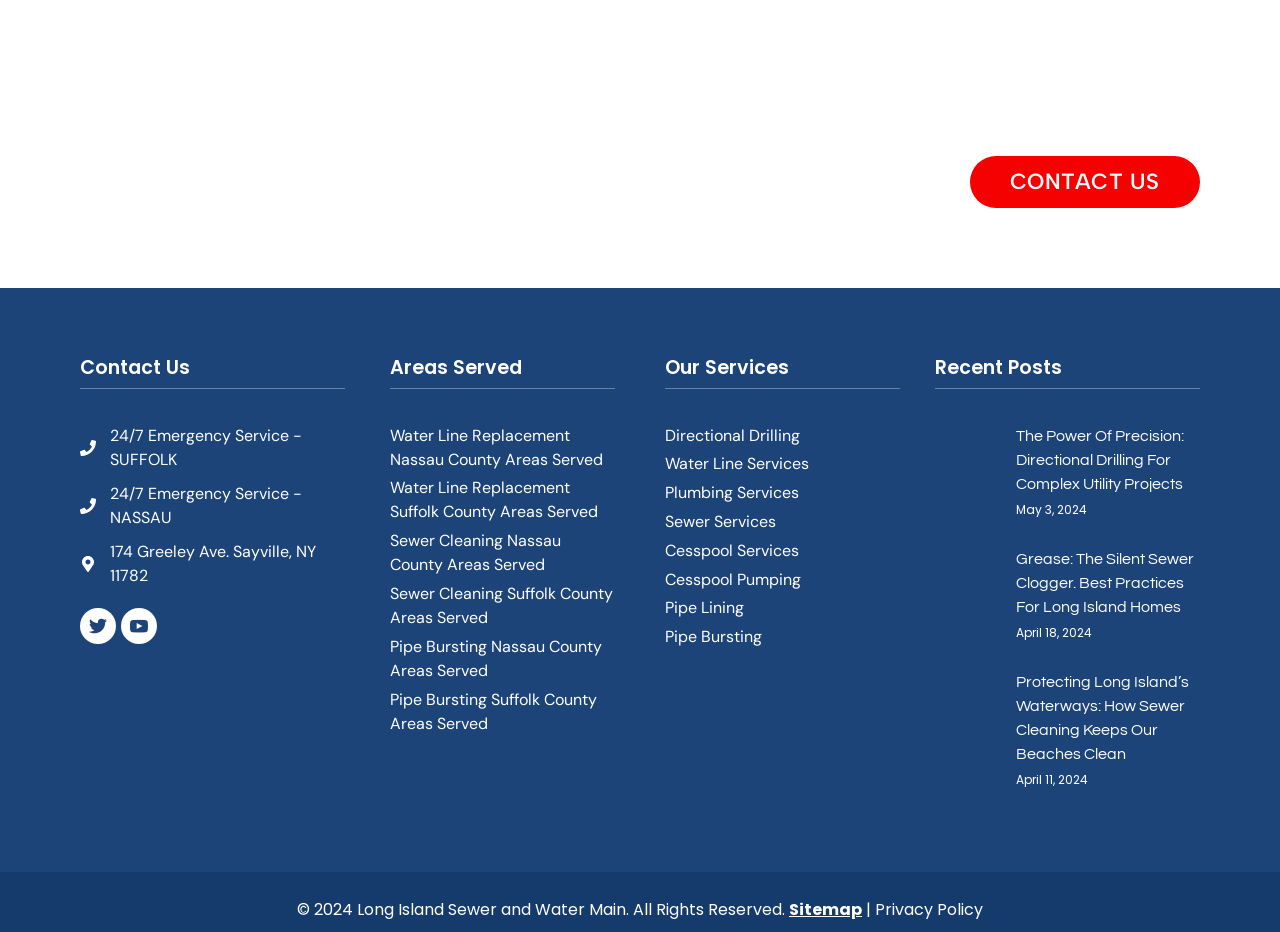Please determine the bounding box coordinates of the element to click on in order to accomplish the following task: "View November 2016". Ensure the coordinates are four float numbers ranging from 0 to 1, i.e., [left, top, right, bottom].

None